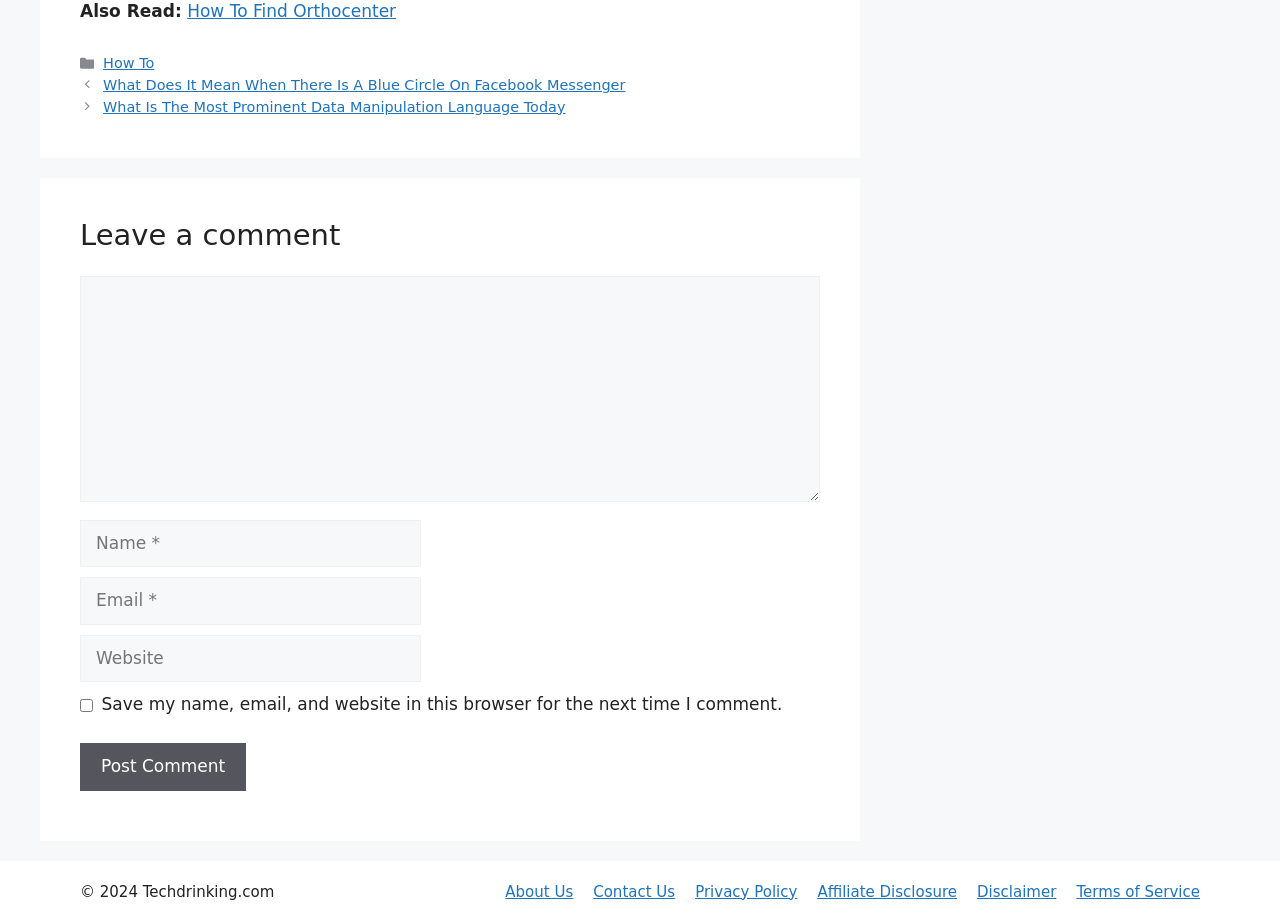Using the details from the image, please elaborate on the following question: What is the purpose of the 'Post Comment' button?

The 'Post Comment' button is used to submit the user's comment, as it is located below the comment text box and is likely the final step in the commenting process.